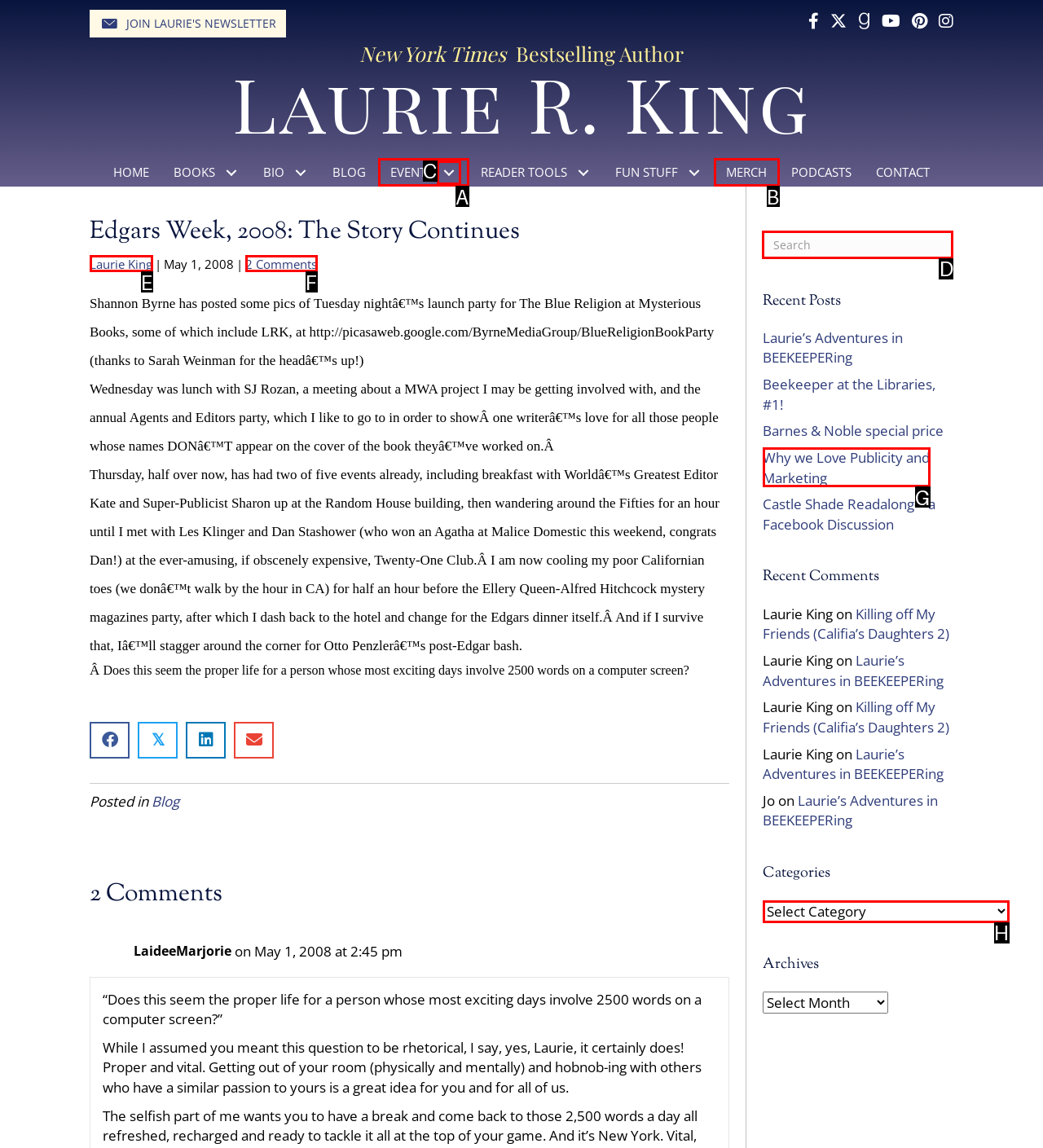Figure out which option to click to perform the following task: Search
Provide the letter of the correct option in your response.

D